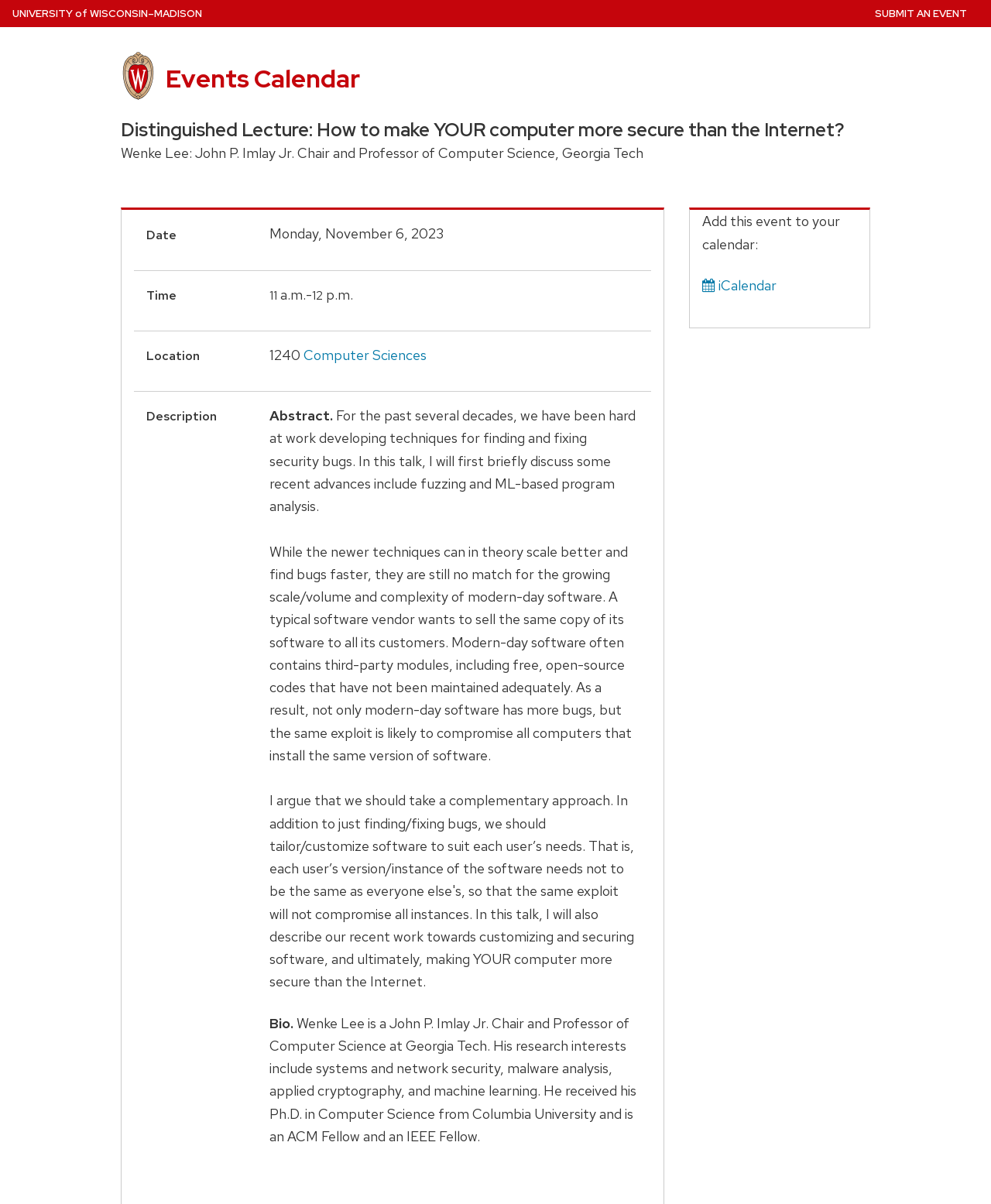Provide a brief response using a word or short phrase to this question:
What is the title of the event?

Distinguished Lecture